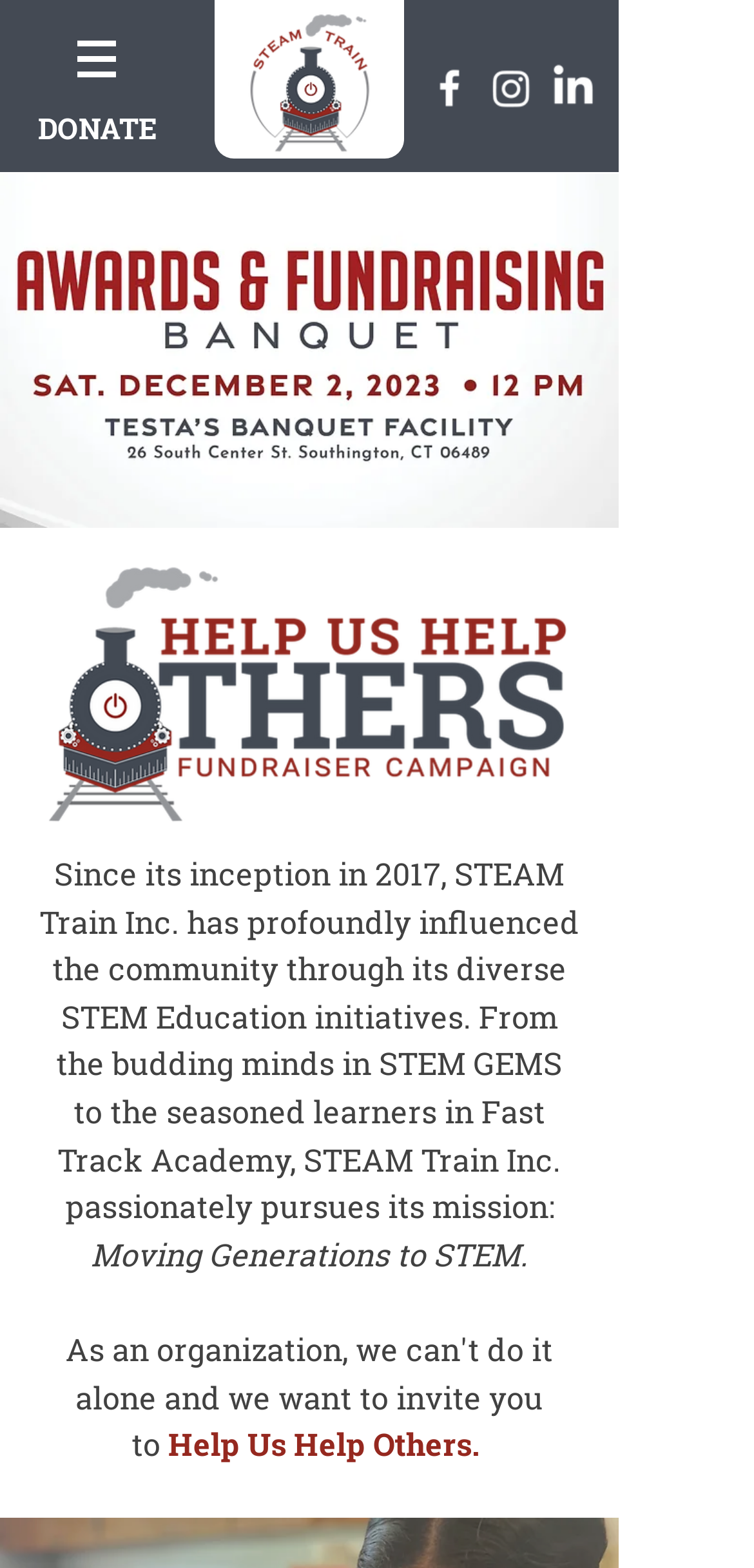What is the name of the organization?
Provide a one-word or short-phrase answer based on the image.

STEAM Train Inc.